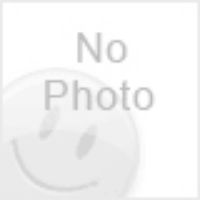Provide a thorough and detailed response to the question by examining the image: 
What is the purpose of the image?

The image is a placeholder graphic commonly used when no specific image is available, suggesting that it is used as a substitute for a product image in the catalog or marketplace.